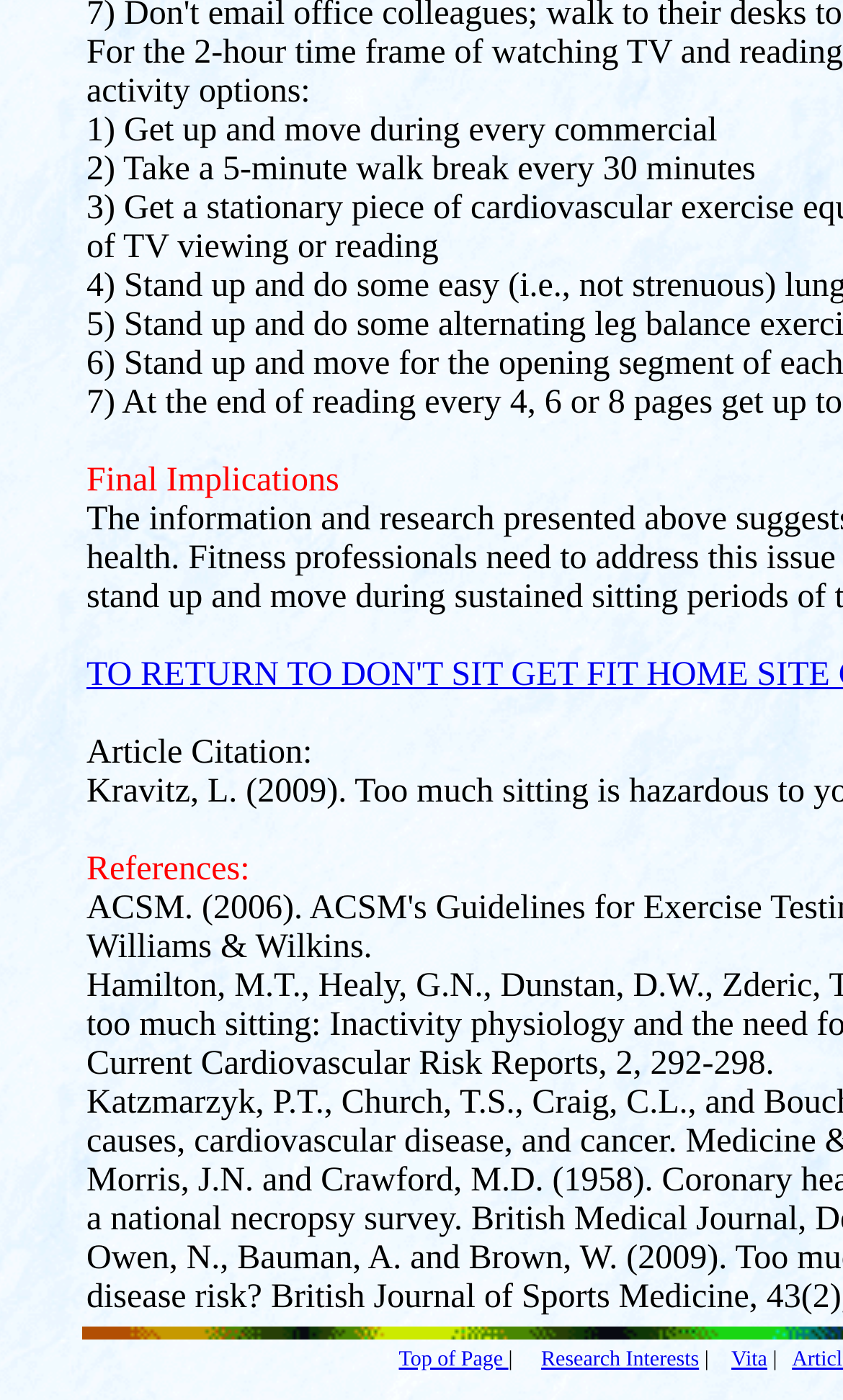Please give a one-word or short phrase response to the following question: 
What is the second suggestion for staying active?

Take a 5-minute walk break every 30 minutes